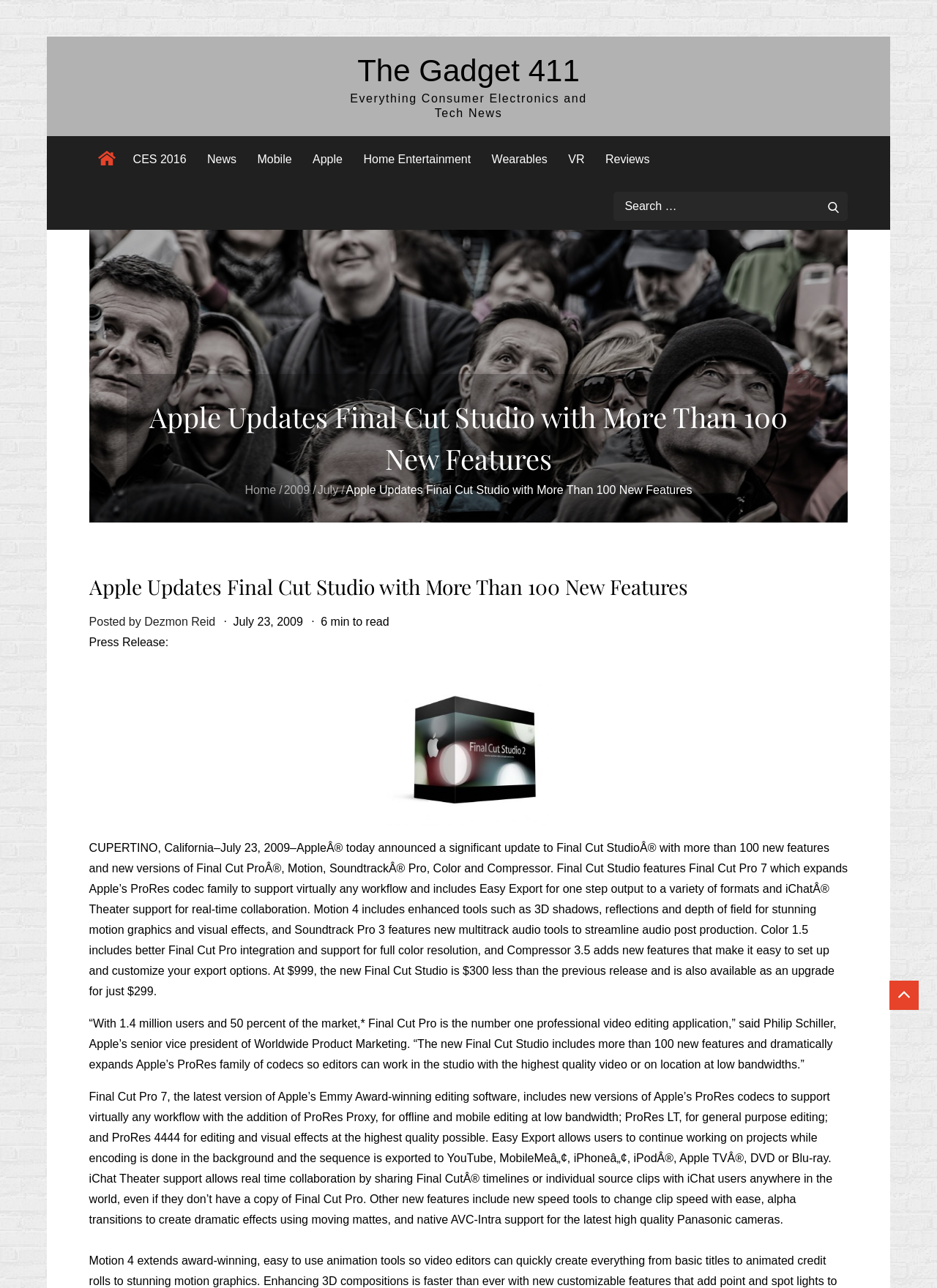What is the name of the website?
Look at the screenshot and respond with a single word or phrase.

The Gadget 411